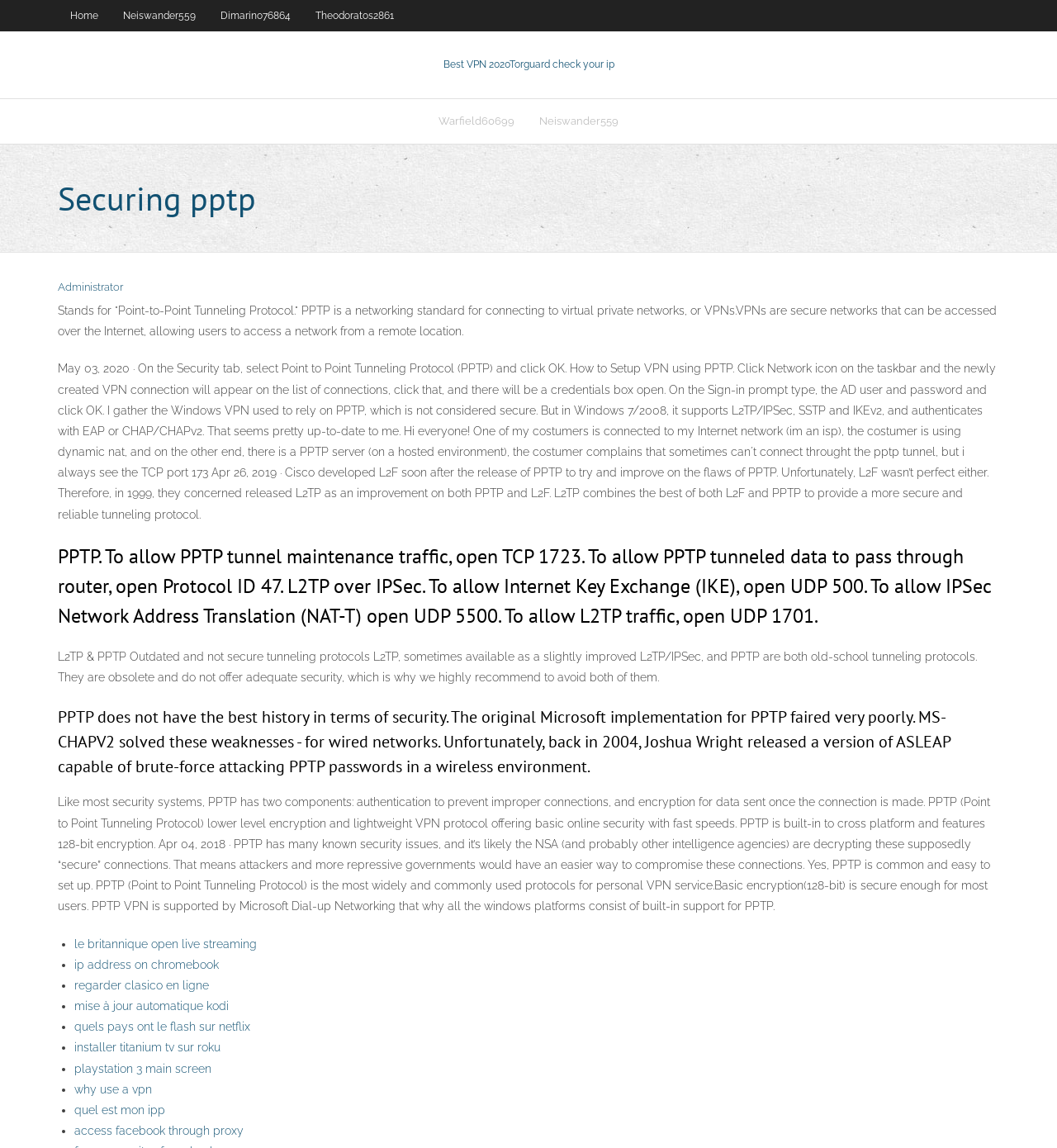Please mark the clickable region by giving the bounding box coordinates needed to complete this instruction: "Click on the 'Best VPN 2020' link".

[0.419, 0.051, 0.581, 0.061]